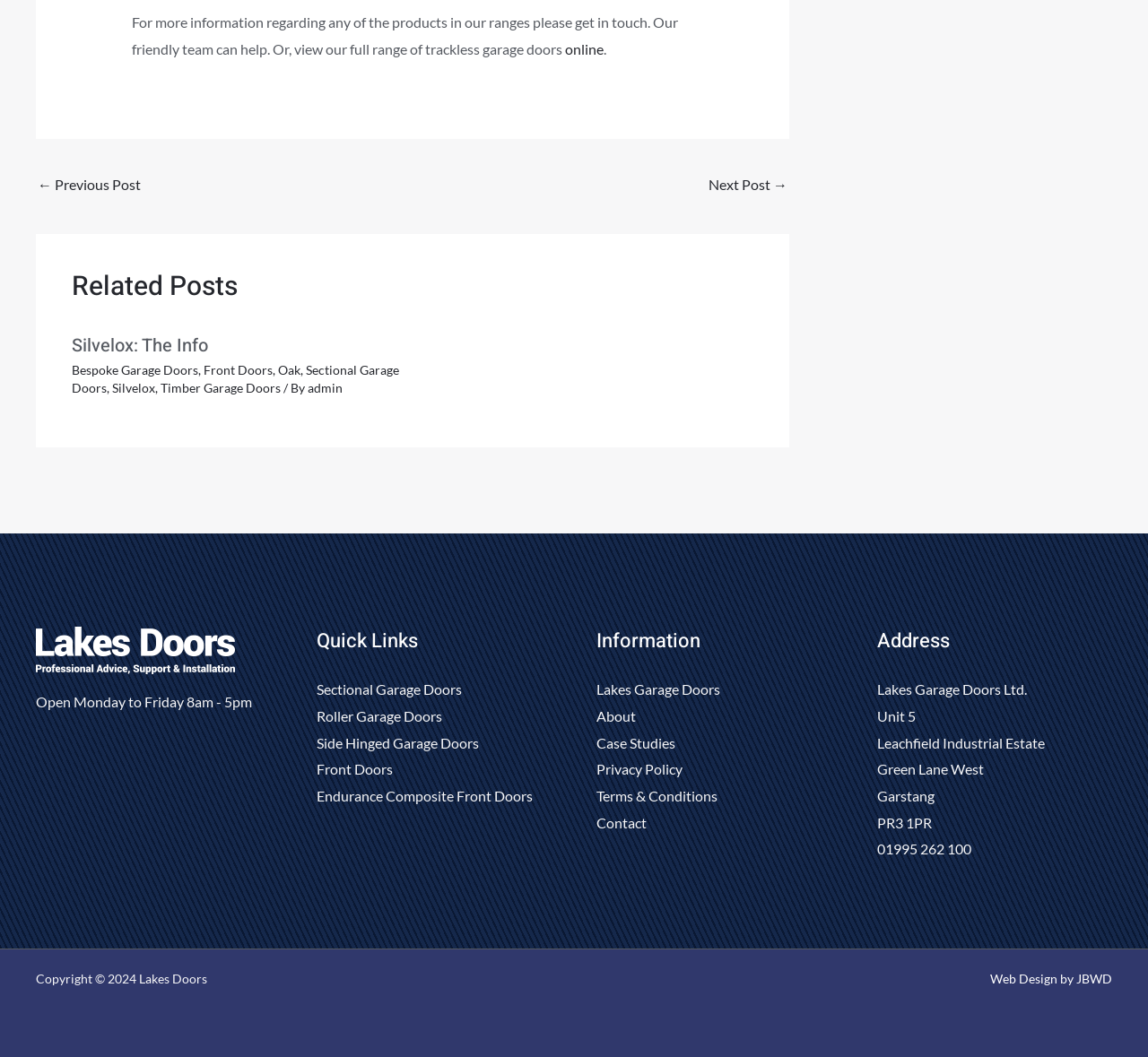Can you specify the bounding box coordinates for the region that should be clicked to fulfill this instruction: "Visit Web Design by JBWD".

[0.862, 0.919, 0.969, 0.933]